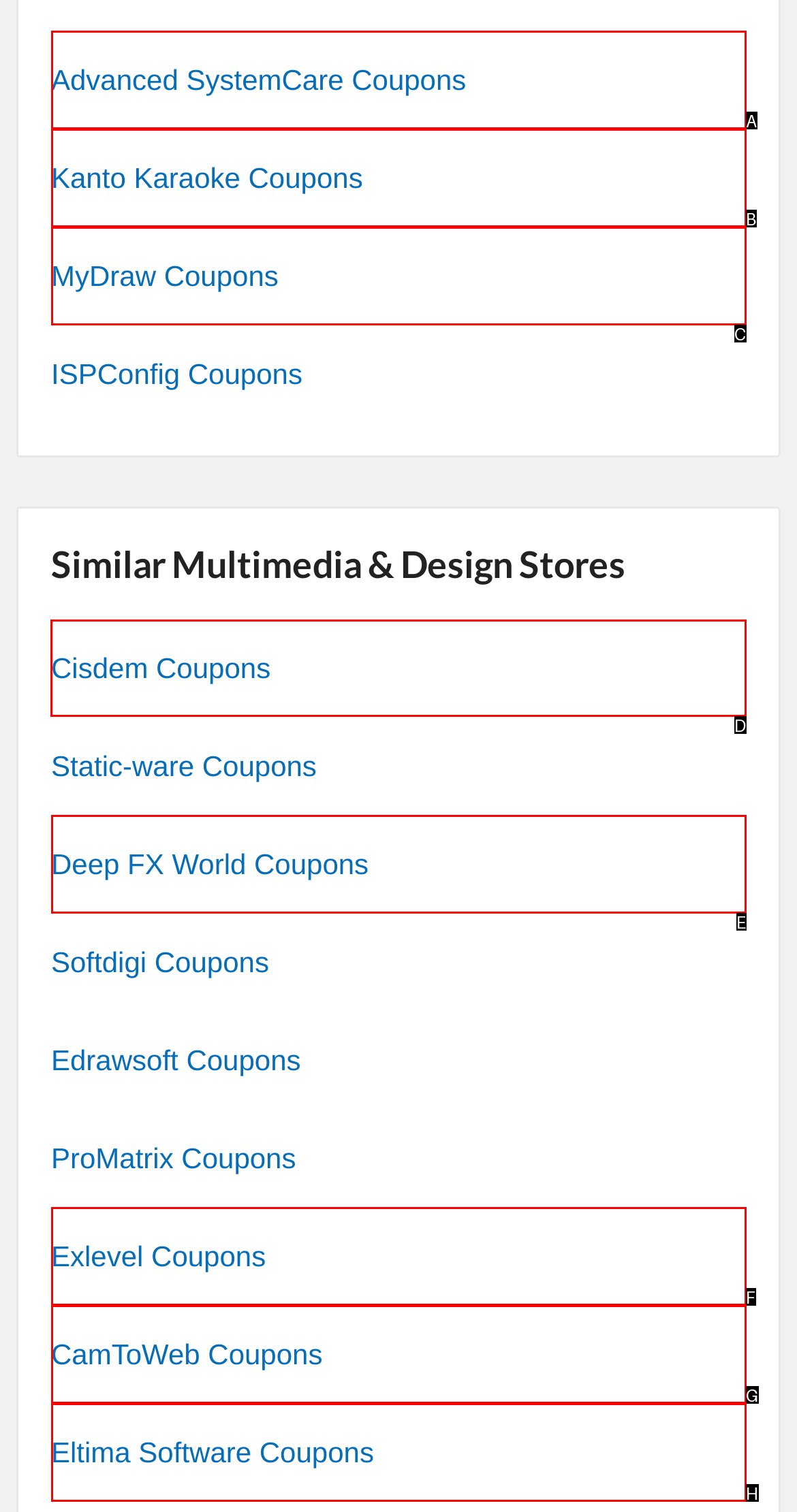Point out which HTML element you should click to fulfill the task: Check Cisdem Coupons.
Provide the option's letter from the given choices.

D